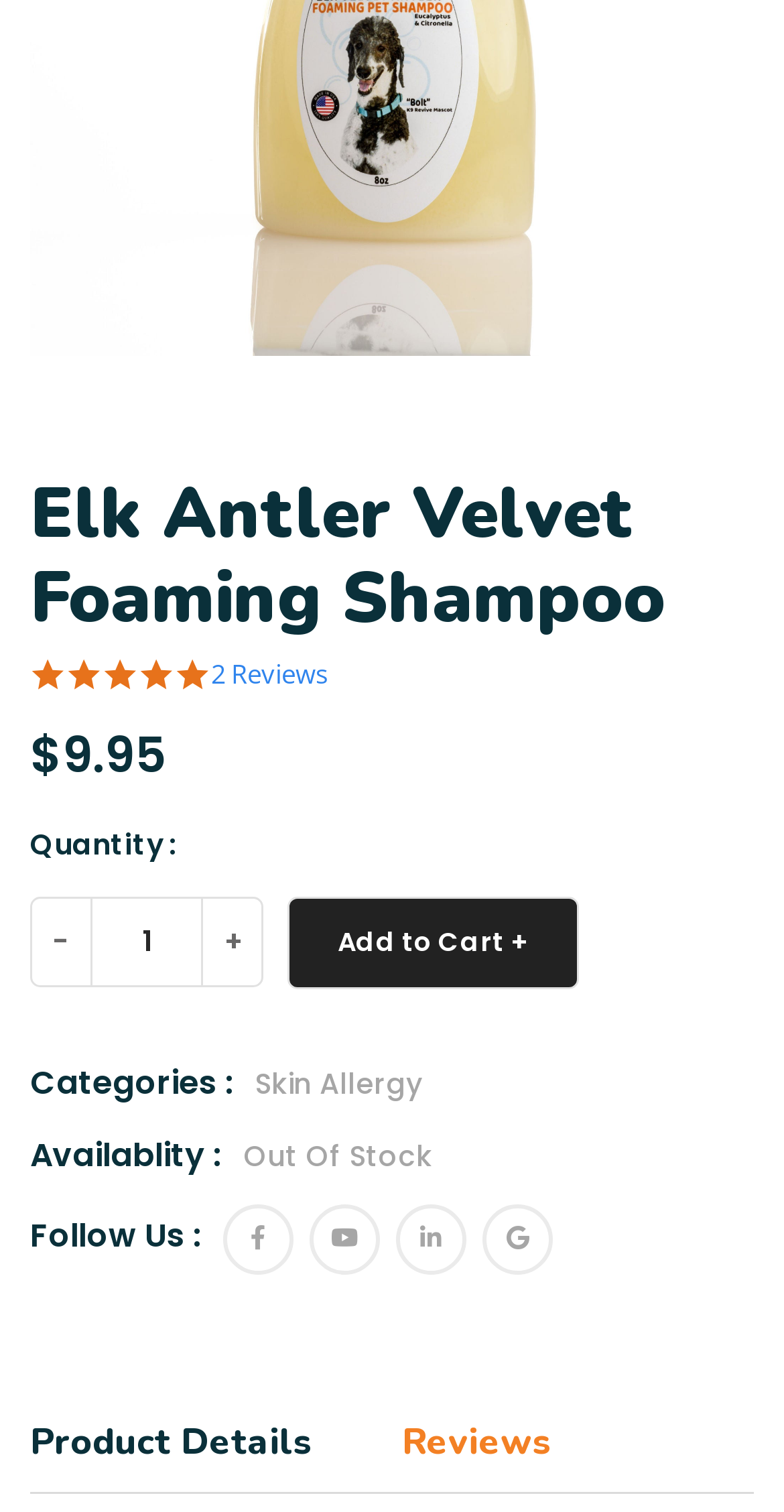Find the UI element described as: "Out Of Stock" and predict its bounding box coordinates. Ensure the coordinates are four float numbers between 0 and 1, [left, top, right, bottom].

[0.31, 0.751, 0.551, 0.777]